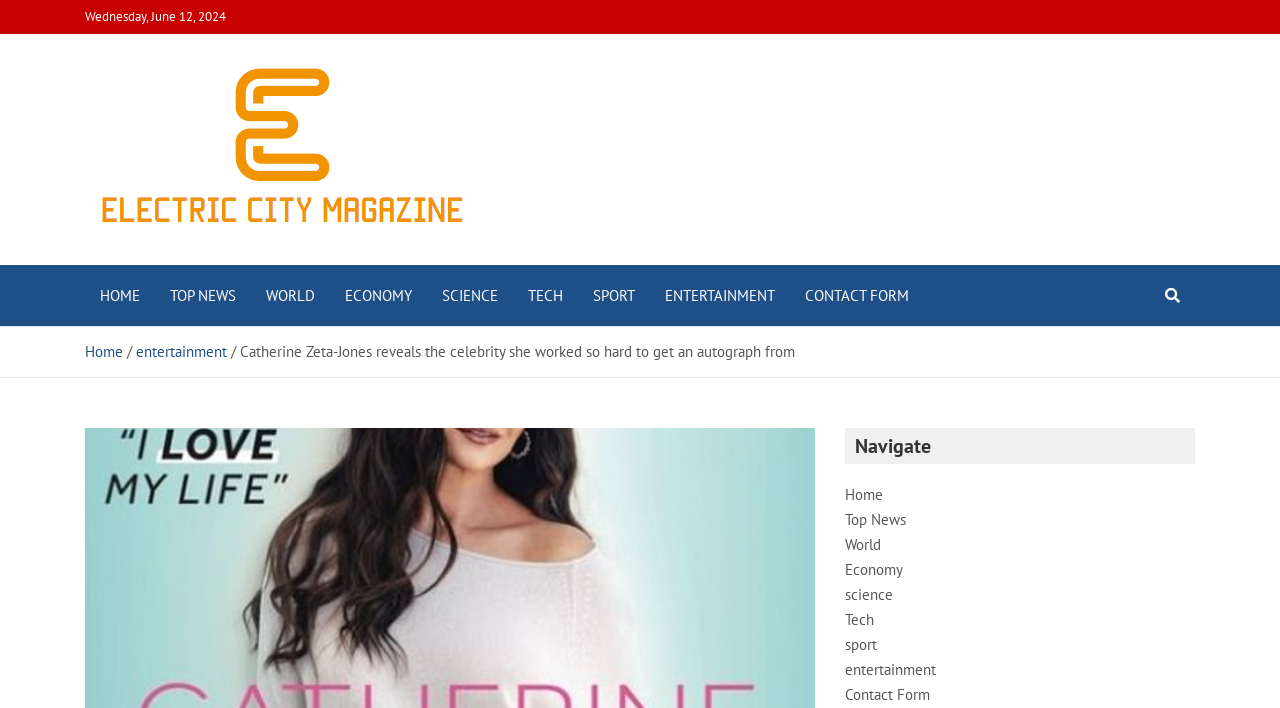Give a one-word or short-phrase answer to the following question: 
What is the name of the magazine Catherine Zeta-Jones unveiled?

Parade Magazine